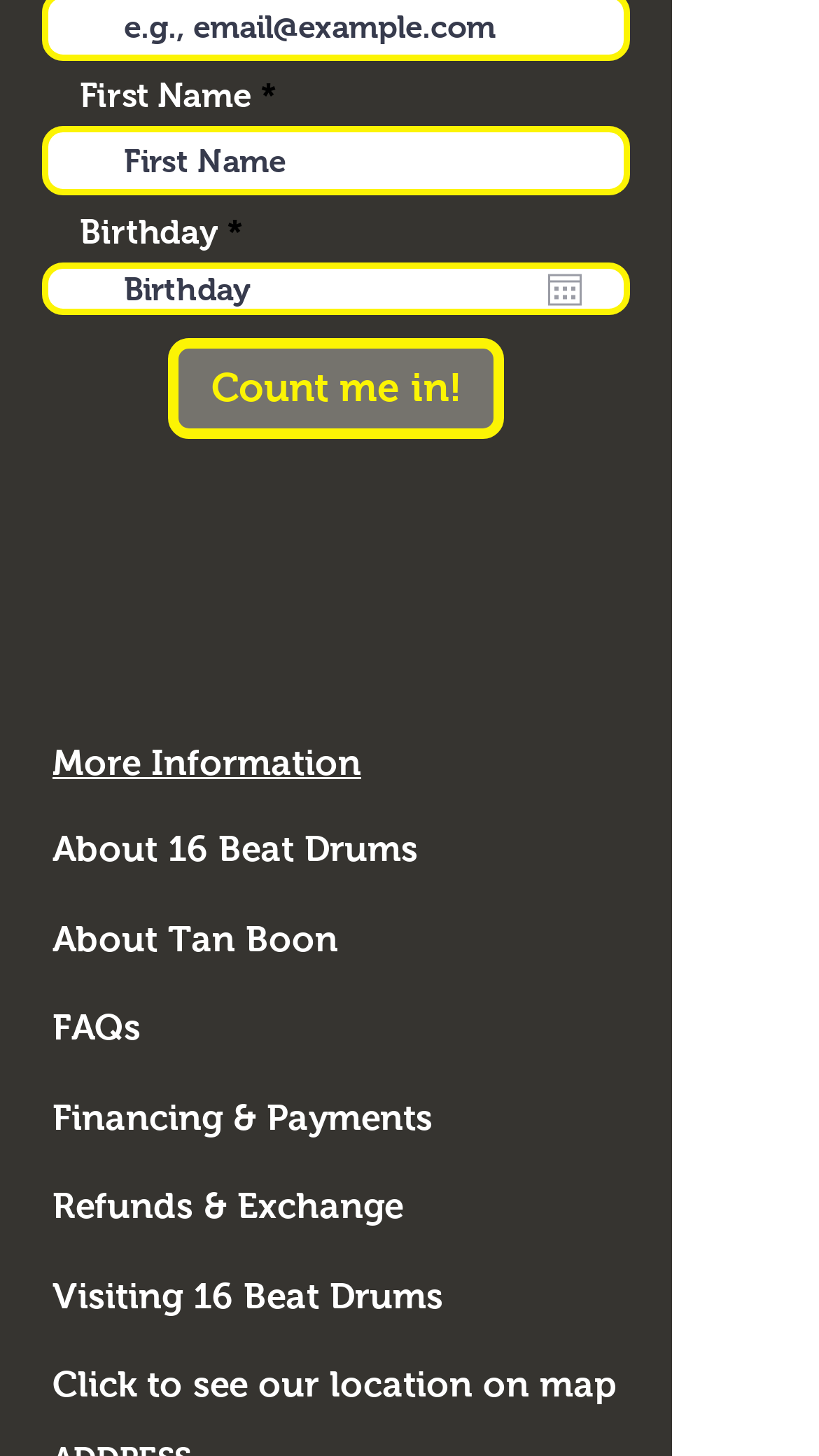Please respond to the question using a single word or phrase:
What is the purpose of the 'Open calendar' button?

To select a birthday